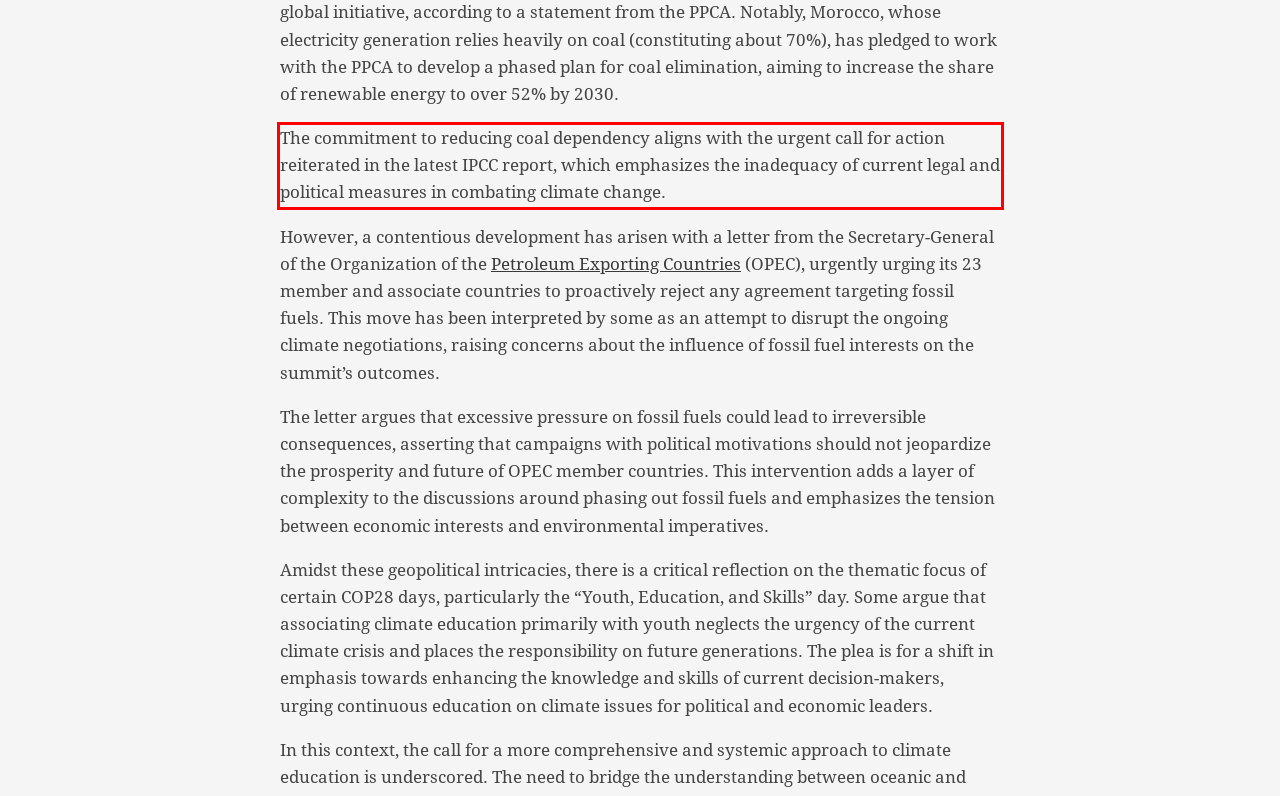By examining the provided screenshot of a webpage, recognize the text within the red bounding box and generate its text content.

The commitment to reducing coal dependency aligns with the urgent call for action reiterated in the latest IPCC report, which emphasizes the inadequacy of current legal and political measures in combating climate change.